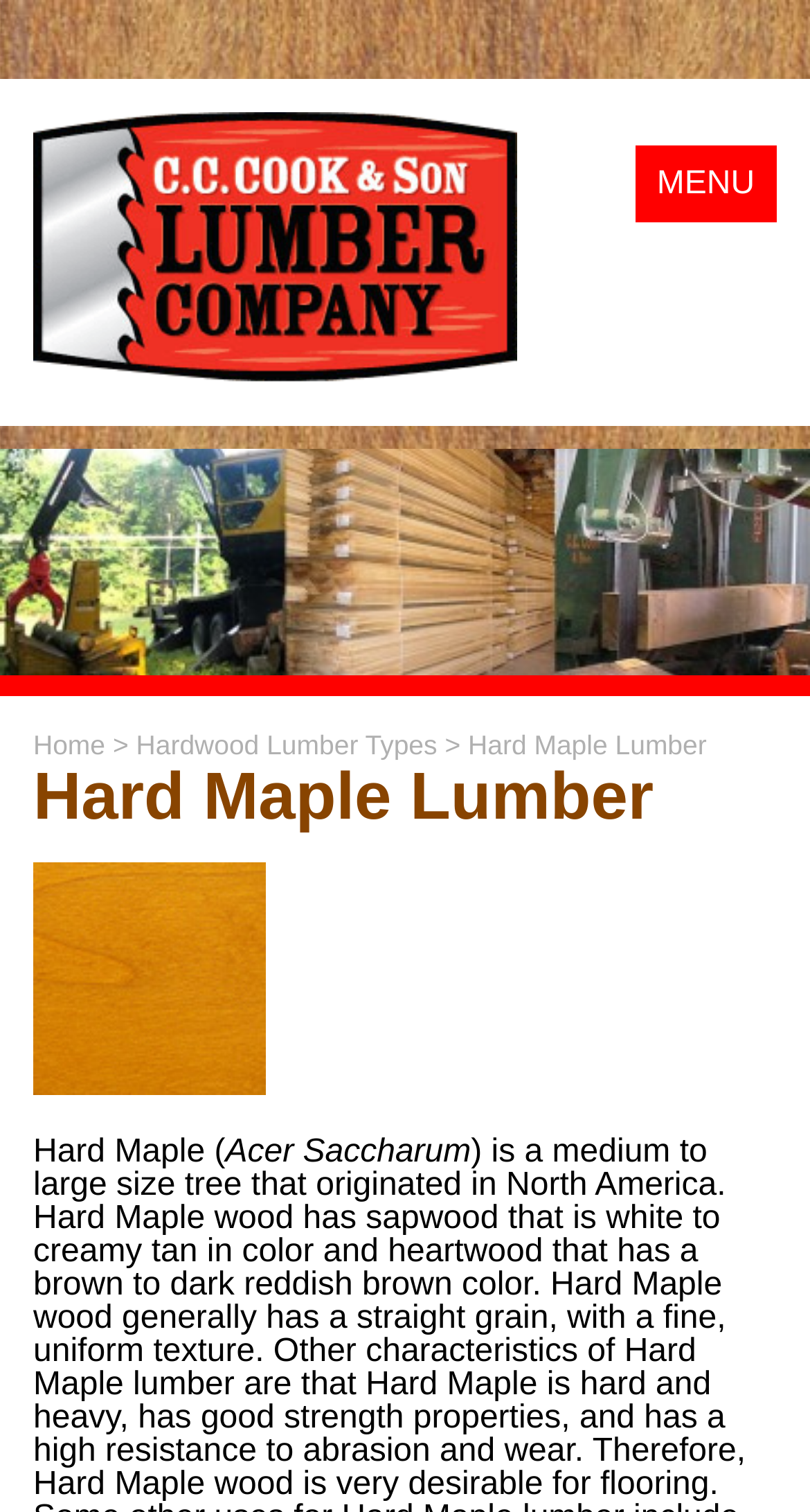Identify the bounding box coordinates of the region that should be clicked to execute the following instruction: "Visit the Cook Lumber homepage".

[0.041, 0.236, 0.638, 0.259]